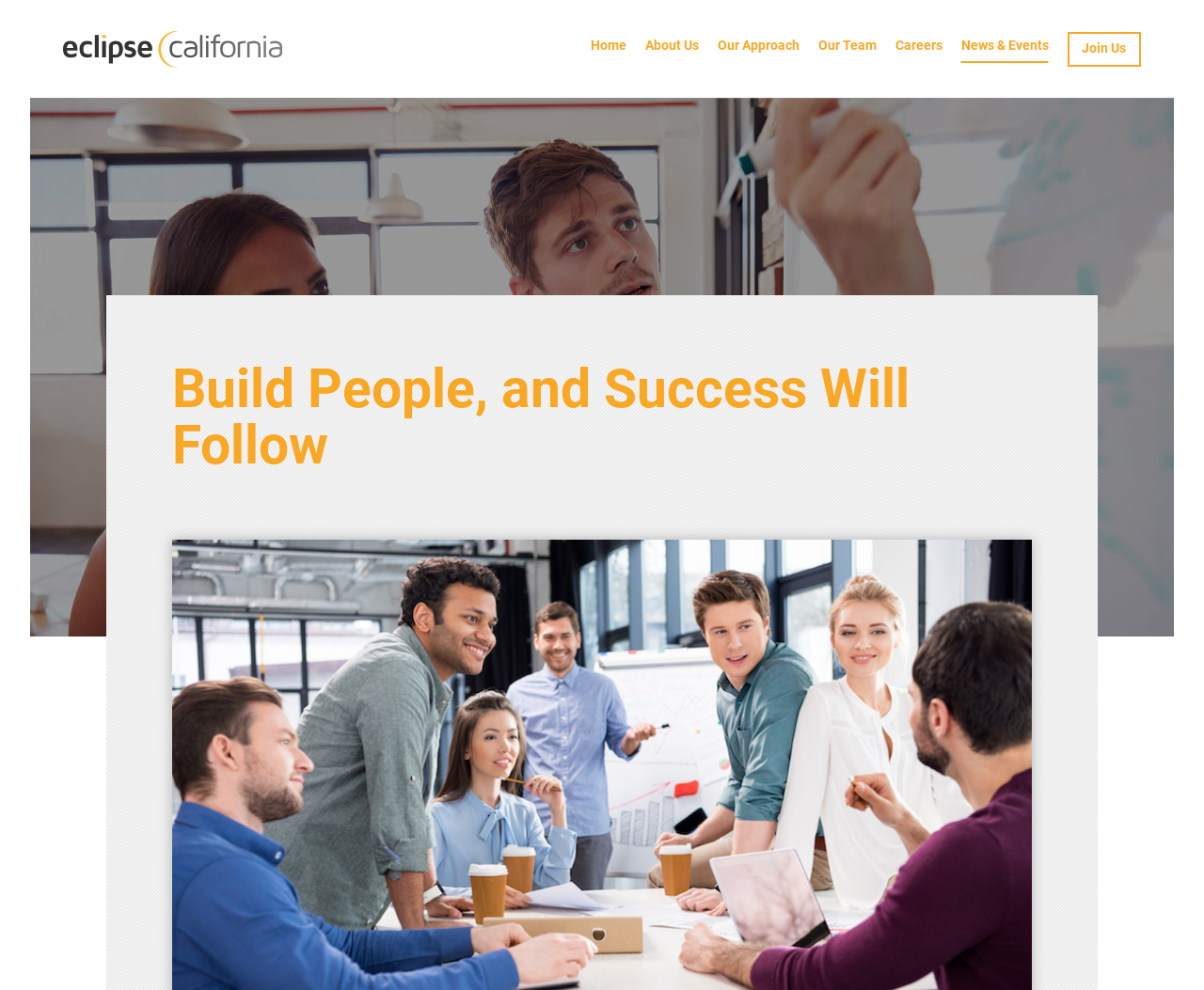Please determine the bounding box coordinates of the section I need to click to accomplish this instruction: "click Join Us".

[0.886, 0.032, 0.948, 0.067]